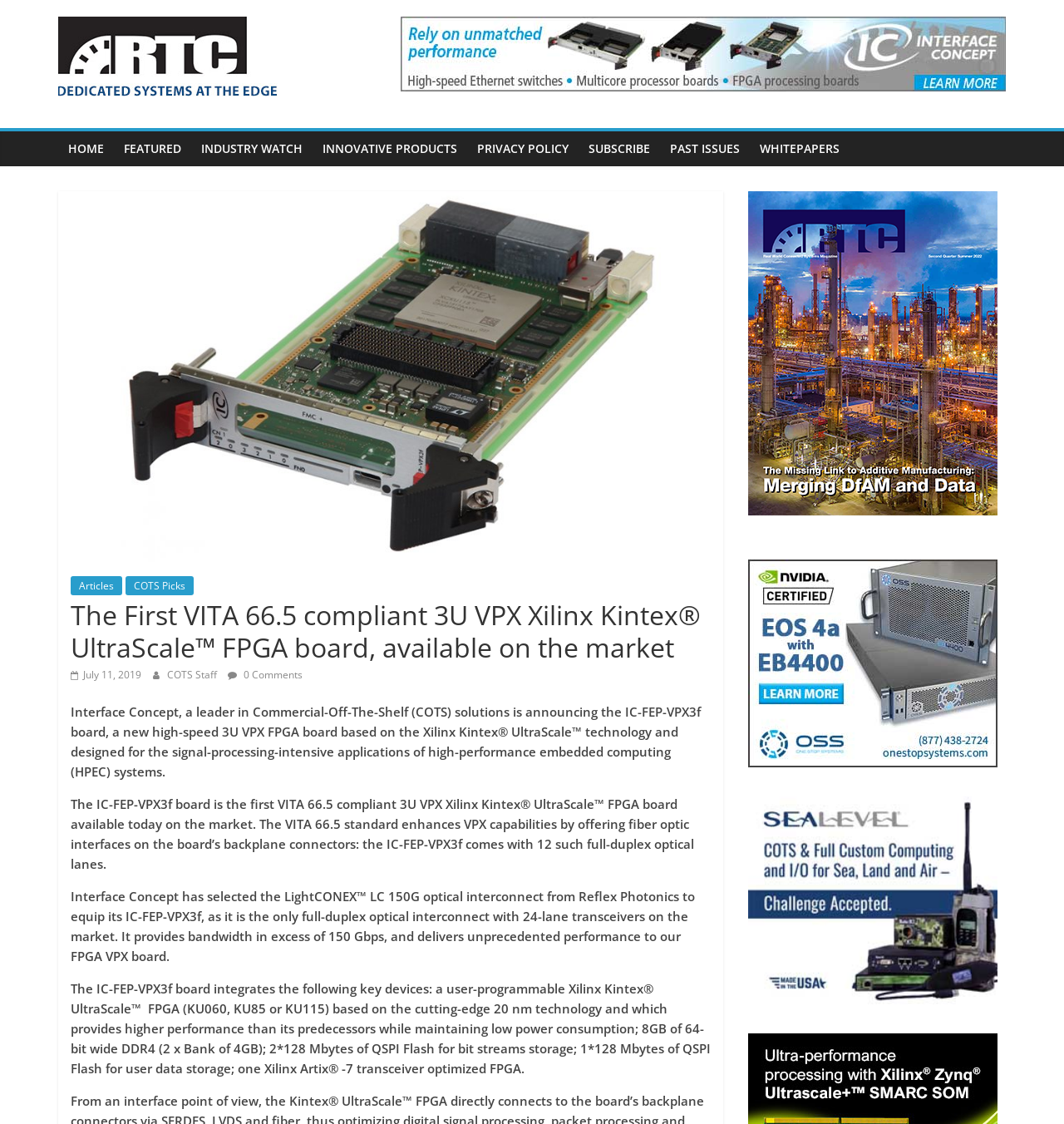Please determine the bounding box coordinates for the element that should be clicked to follow these instructions: "Subscribe to the magazine".

[0.544, 0.117, 0.62, 0.148]